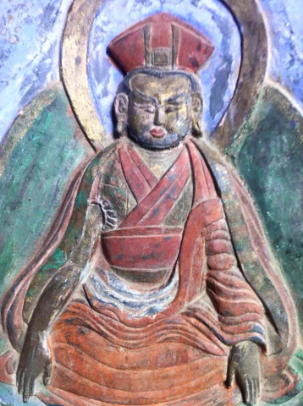What happened to the monastery in 1959?
Please provide a detailed and comprehensive answer to the question.

According to the caption, the monastery was destroyed in 1959, but it was later reconstructed, highlighting the significance of the monastery's history and cultural importance.